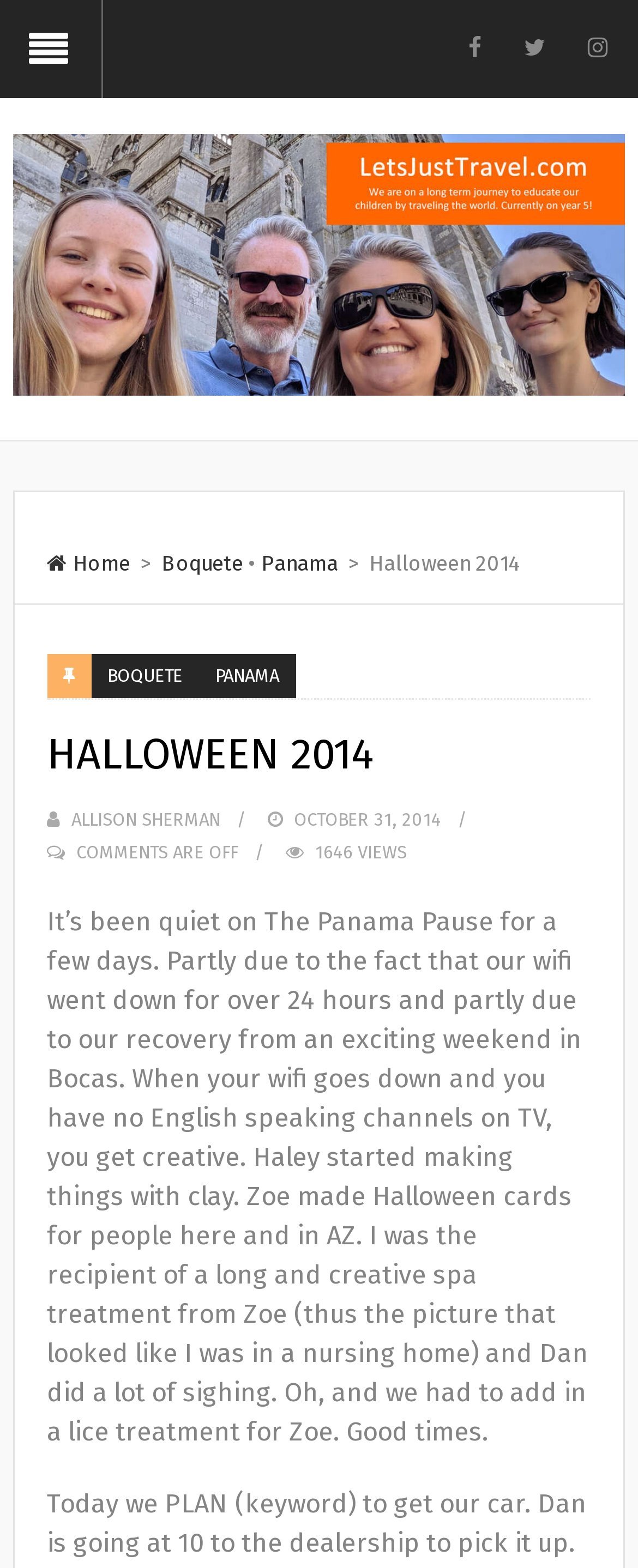Locate the bounding box coordinates of the element that should be clicked to fulfill the instruction: "Click on the Facebook link".

[0.706, 0.0, 0.783, 0.062]